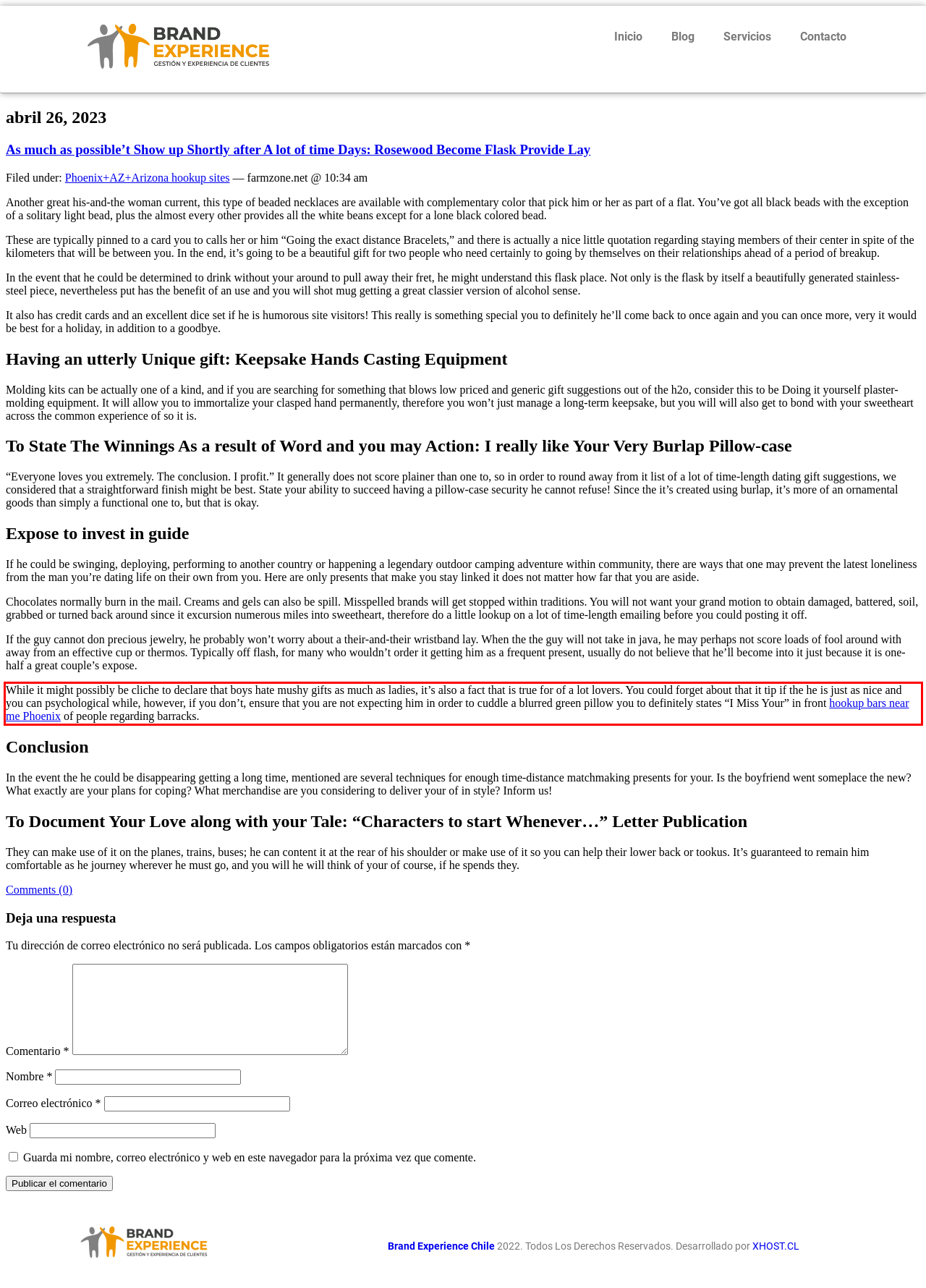Look at the screenshot of the webpage, locate the red rectangle bounding box, and generate the text content that it contains.

While it might possibly be cliche to declare that boys hate mushy gifts as much as ladies, it’s also a fact that is true for of a lot lovers. You could forget about that it tip if the he is just as nice and you can psychological while, however, if you don’t, ensure that you are not expecting him in order to cuddle a blurred green pillow you to definitely states “I Miss Your” in front hookup bars near me Phoenix of people regarding barracks.